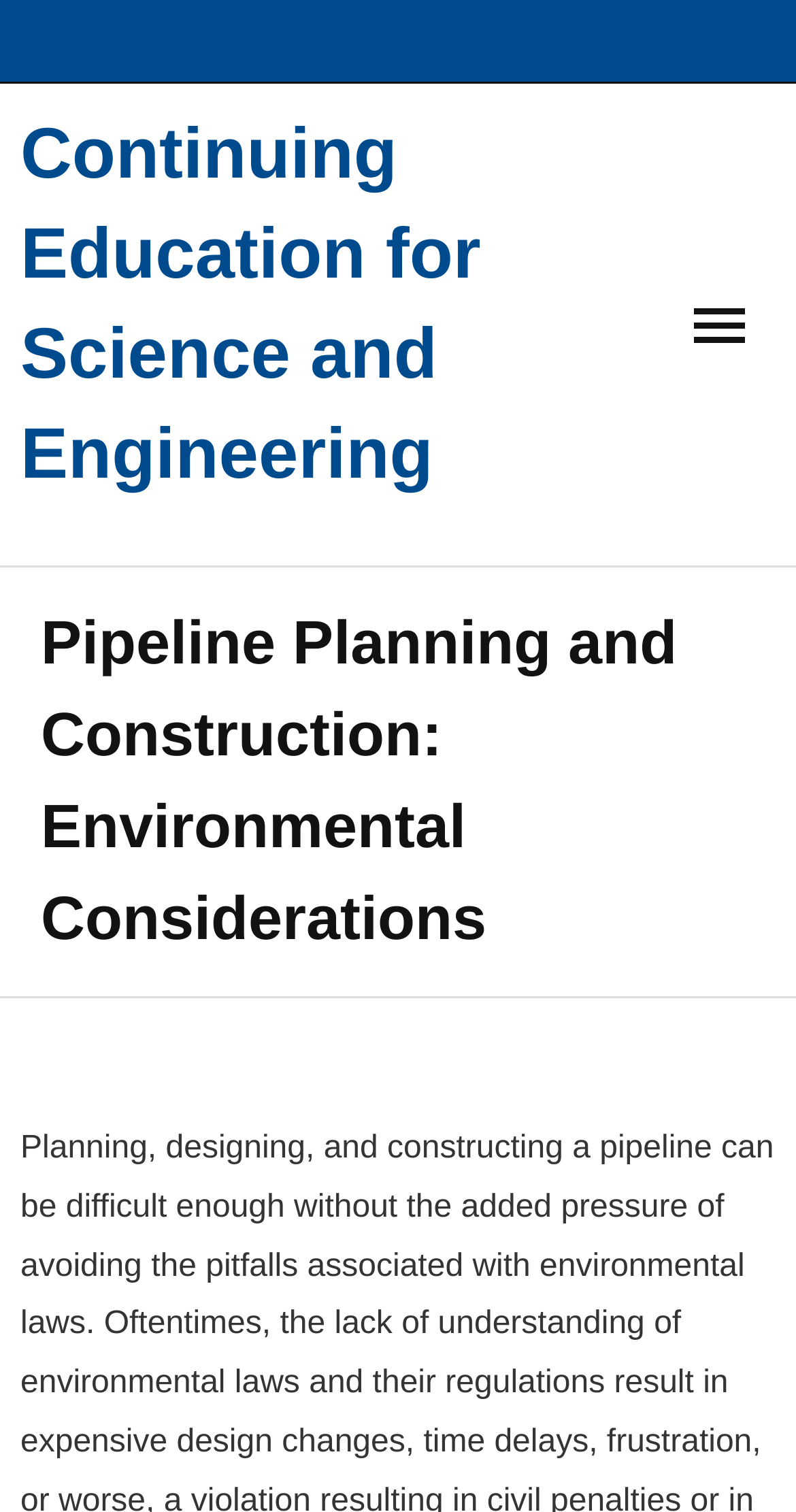Identify the bounding box coordinates for the UI element that matches this description: "- Instructors".

[0.051, 0.78, 0.897, 0.848]